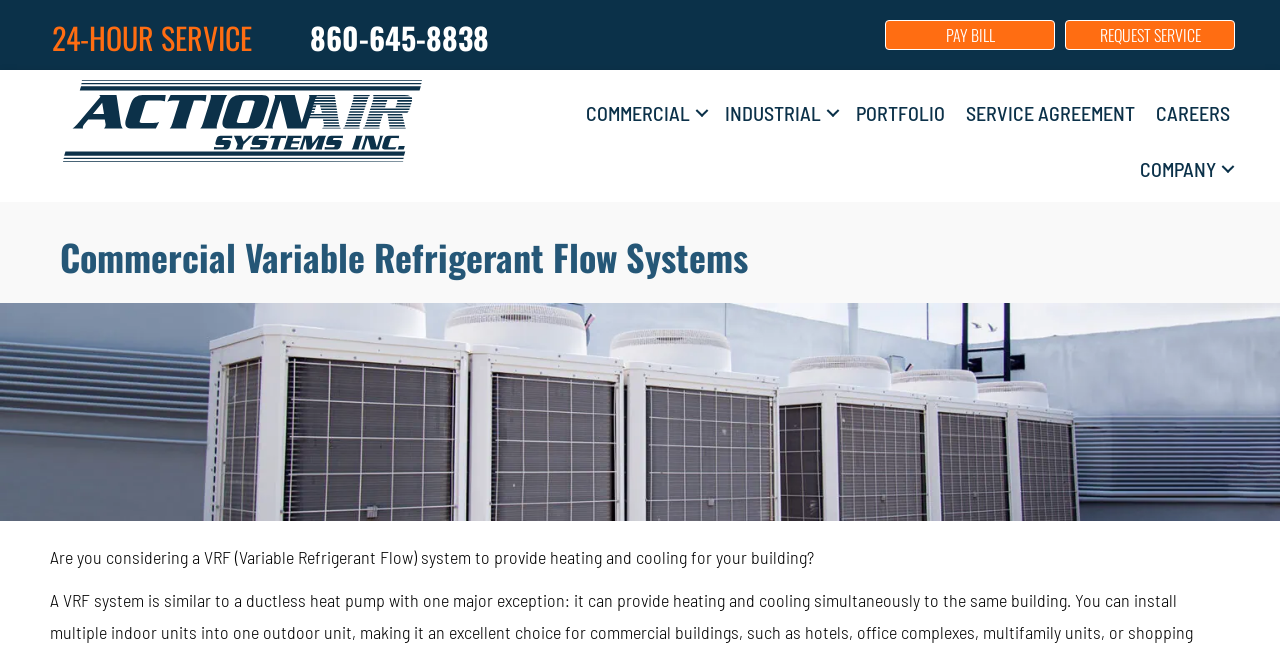Describe the webpage in detail, including text, images, and layout.

The webpage is about Variable Refrigerant Flow Systems provided by Action Air Systems, Inc. At the top, there is a heading "24-HOUR SERVICE" and a phone number "860-645-8838" with a link to call. Next to the phone number, there is a group of links, including "PAY BILL" and "REQUEST SERVICE". 

On the left side, there is a logo of Action Air Systems Inc, which is an image, and a link to the company's homepage. Below the logo, there is a navigation menu labeled "Menu" with several links, including "COMMERCIAL", "INDUSTRIAL", "PORTFOLIO", "SERVICE AGREEMENT", and "CAREERS". 

On the right side, there is a section labeled "COMPANY" with a heading "Commercial Variable Refrigerant Flow Systems". Below the heading, there is a large image showing a system of central conditioning set on the roof of a building. Under the image, there is a paragraph of text that explains the benefits of considering a VRF system for heating and cooling a building.